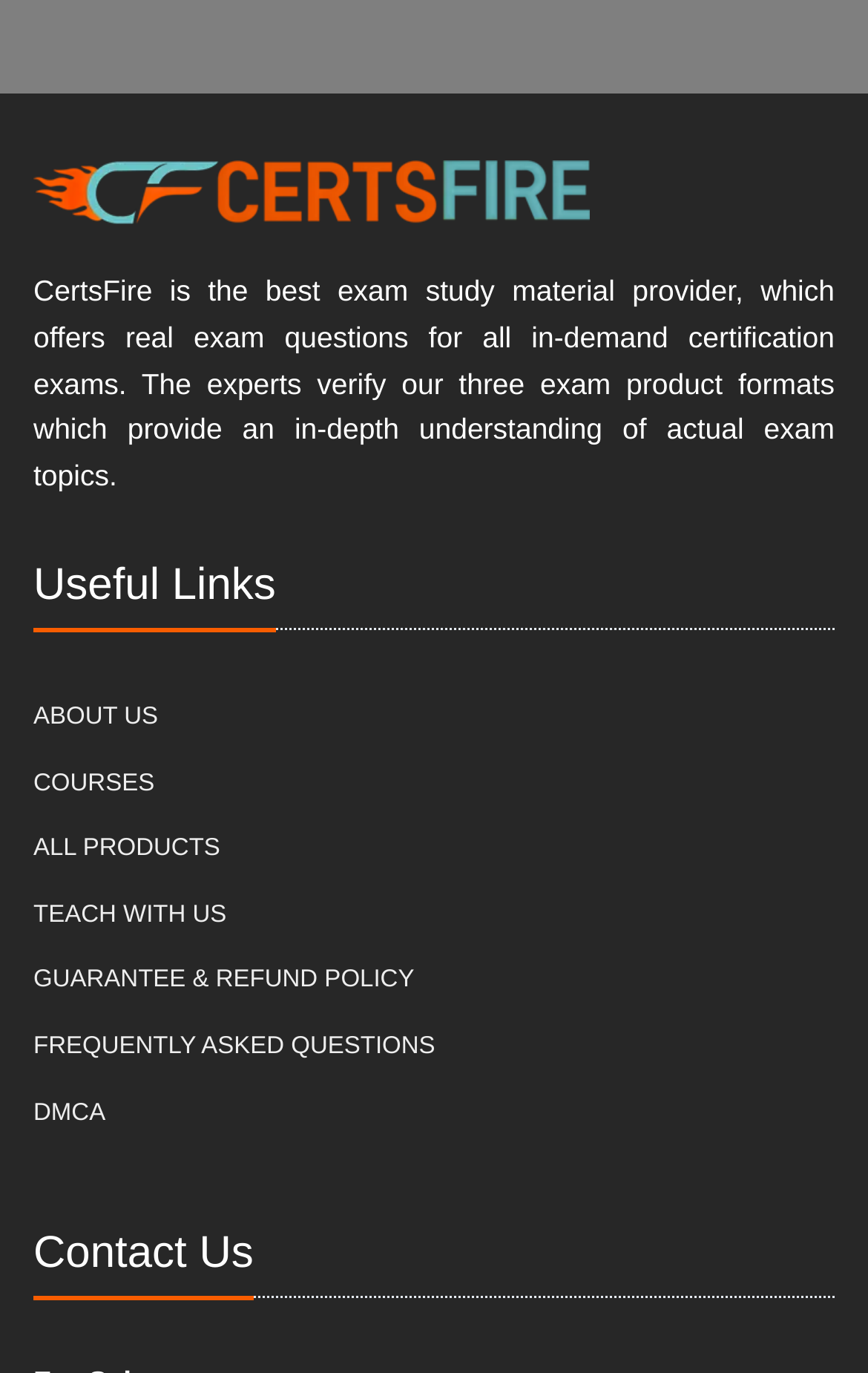Answer the question with a brief word or phrase:
What is the last link in the footer?

DMCA